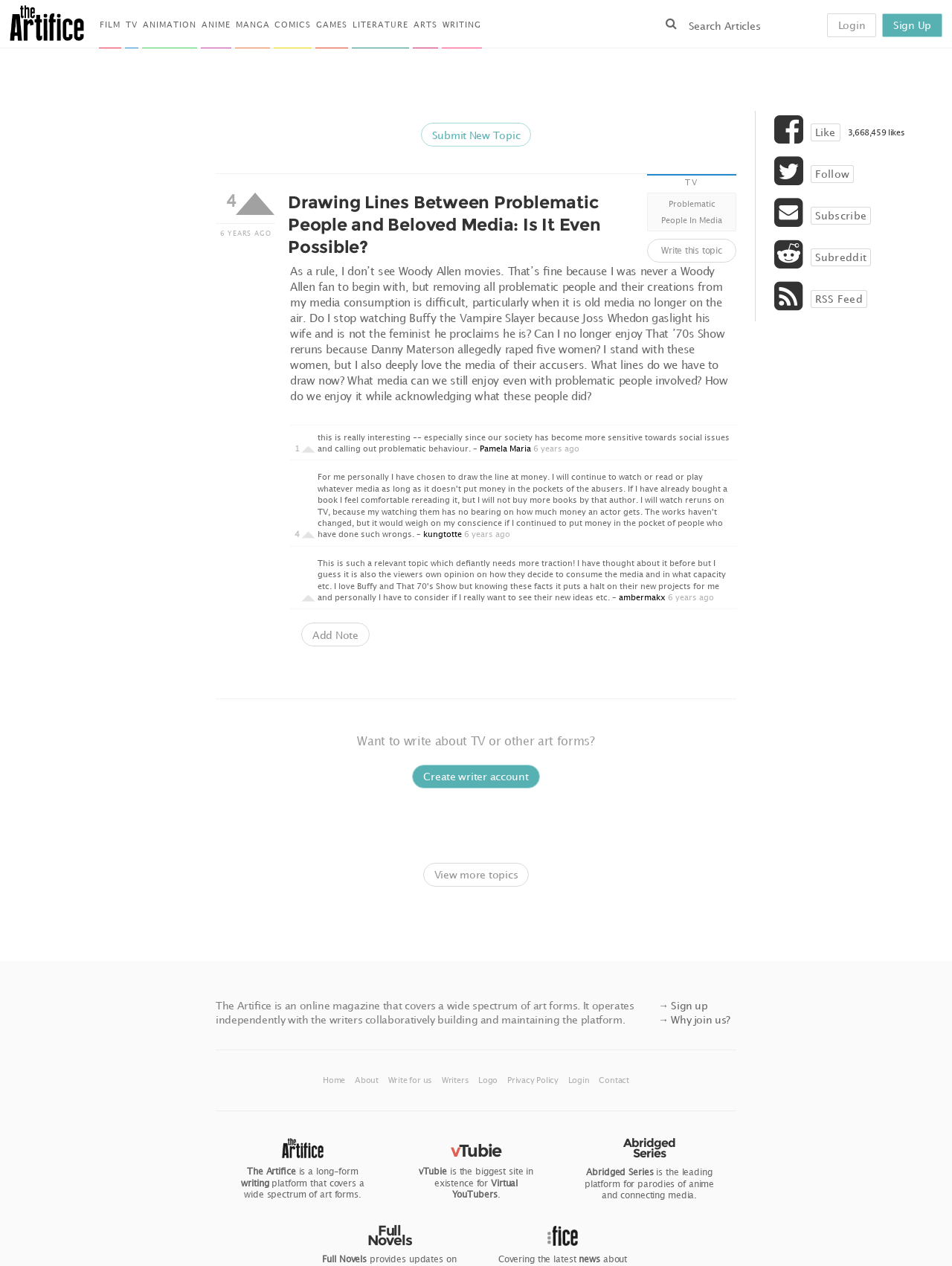Pinpoint the bounding box coordinates of the area that should be clicked to complete the following instruction: "Write about TV or other art forms". The coordinates must be given as four float numbers between 0 and 1, i.e., [left, top, right, bottom].

[0.375, 0.58, 0.625, 0.591]